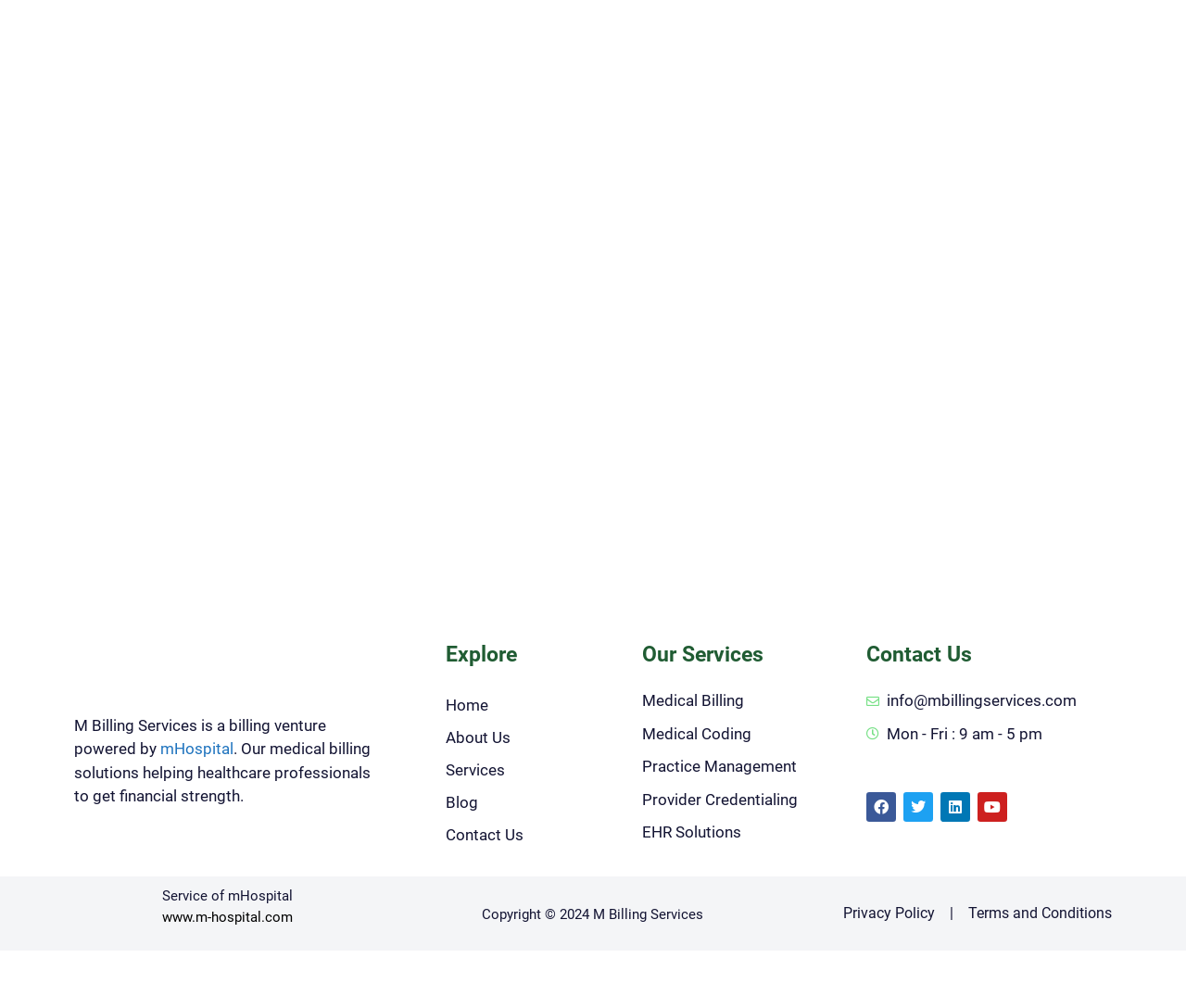Please determine the bounding box coordinates of the area that needs to be clicked to complete this task: 'Visit the 'About Us' page'. The coordinates must be four float numbers between 0 and 1, formatted as [left, top, right, bottom].

[0.376, 0.716, 0.526, 0.748]